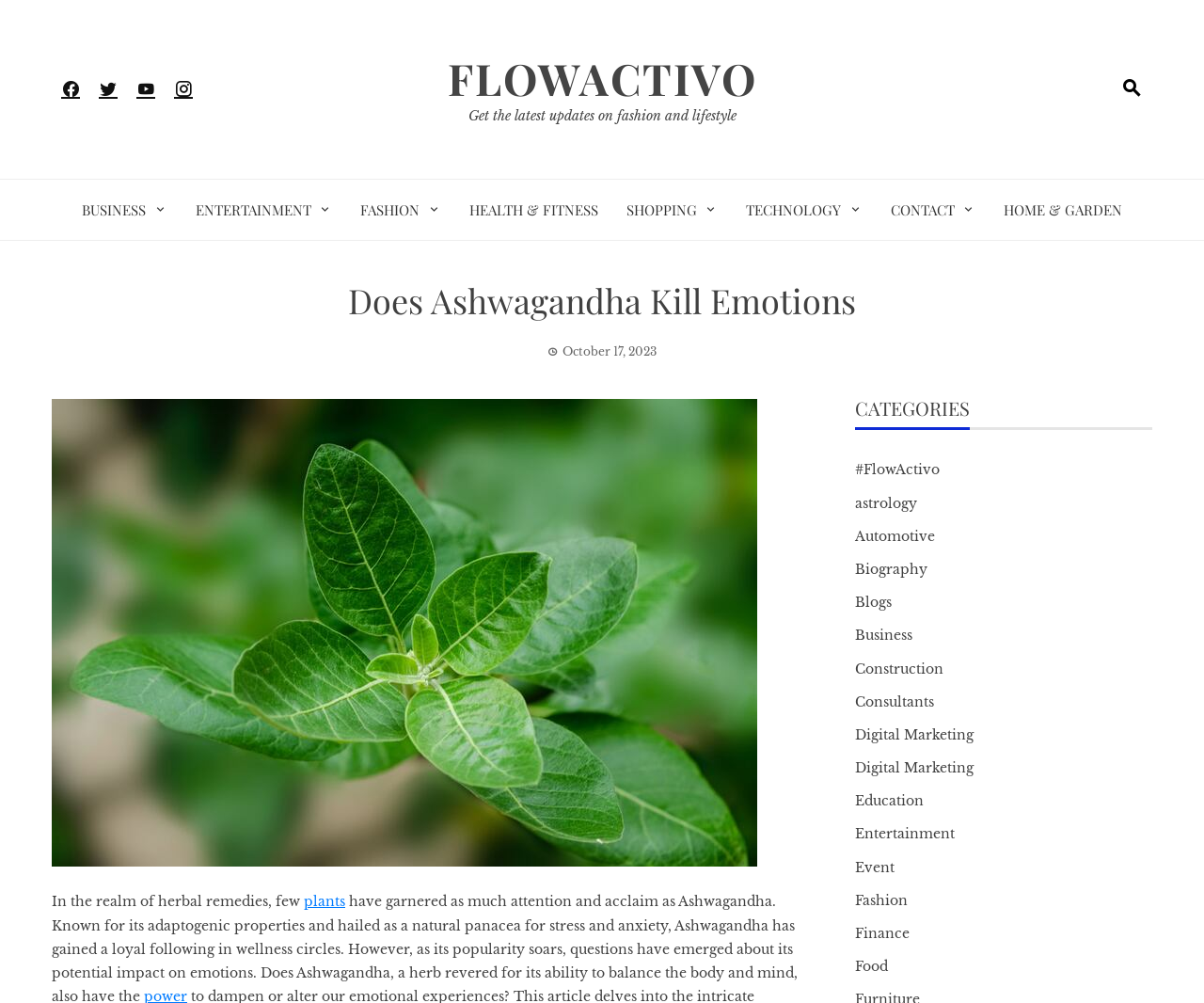Extract the primary header of the webpage and generate its text.

Does Ashwagandha Kill Emotions